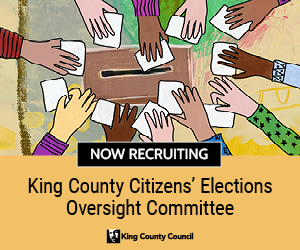What is the theme of the illustration?
Please give a detailed and elaborate answer to the question.

The illustration features a diverse group of hands gathered around a ballot box, symbolizing community involvement and democratic participation, which reinforces the theme of collaboration and civic responsibility.